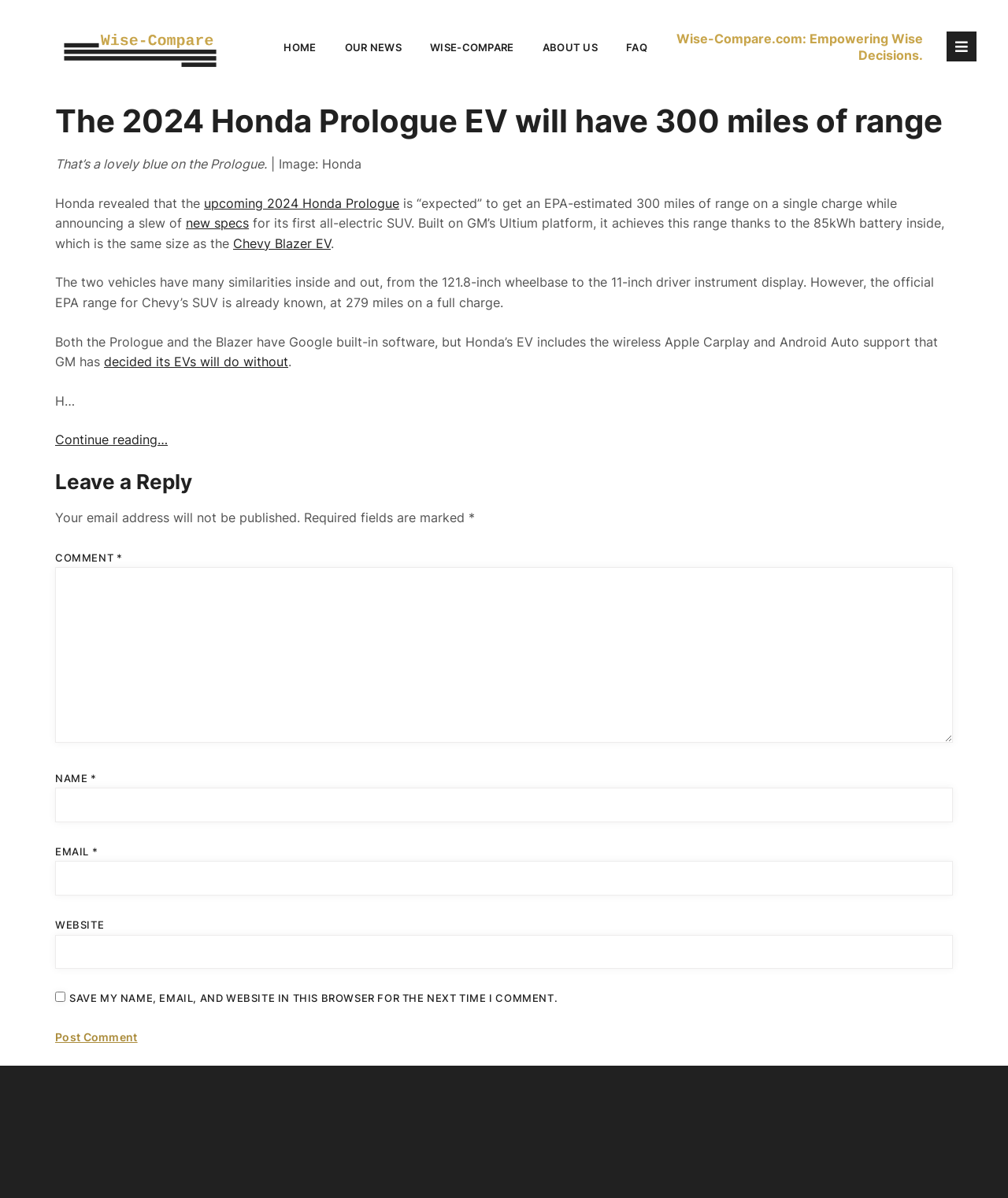Give a complete and precise description of the webpage's appearance.

This webpage is about the 2024 Honda Prologue EV, an all-electric SUV. At the top, there are six links: HOME, OUR NEWS, WISE-COMPARE, ABOUT US, and FAQ, aligned horizontally. Below these links, there is a tagline "Wise-Compare.com: Empowering Wise Decisions." 

The main content of the webpage is divided into two sections. The first section is a news article about the 2024 Honda Prologue EV, which is expected to have an EPA-estimated 300 miles of range on a single charge. The article includes an image of the car, and the text is divided into several paragraphs. There are also links to related articles, such as "new specs" and "Chevy Blazer EV". 

The second section is a comment form, where users can leave a reply. The form includes fields for name, email, website, and a comment box. There is also a checkbox to save the user's information for future comments and a "Post Comment" button. 

At the very bottom of the webpage, there are eight small images, aligned horizontally, which appear to be some kind of social media or sharing icons.